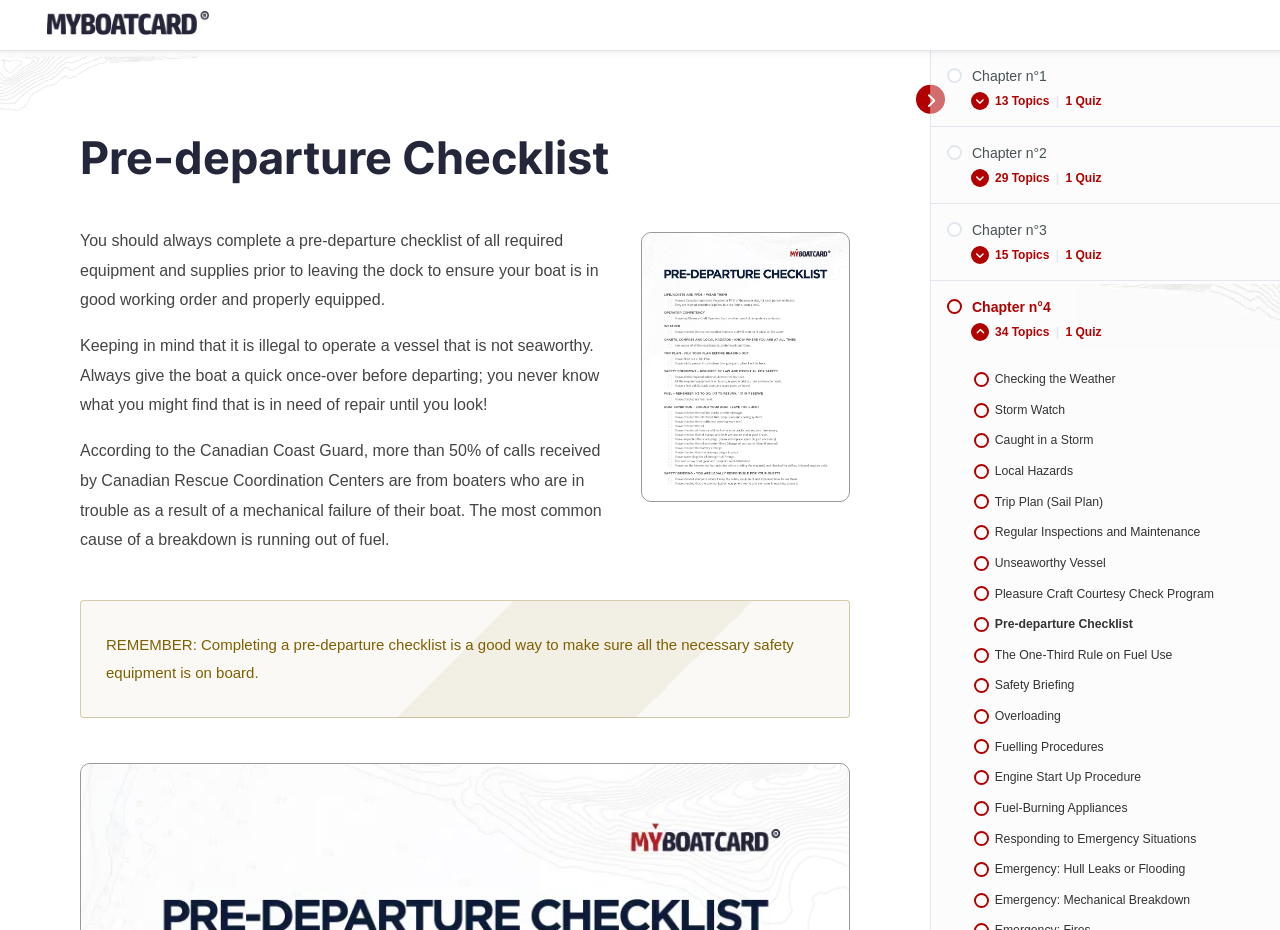Identify the bounding box coordinates of the area you need to click to perform the following instruction: "Click on Chapter n°1".

[0.74, 0.071, 1.0, 0.092]